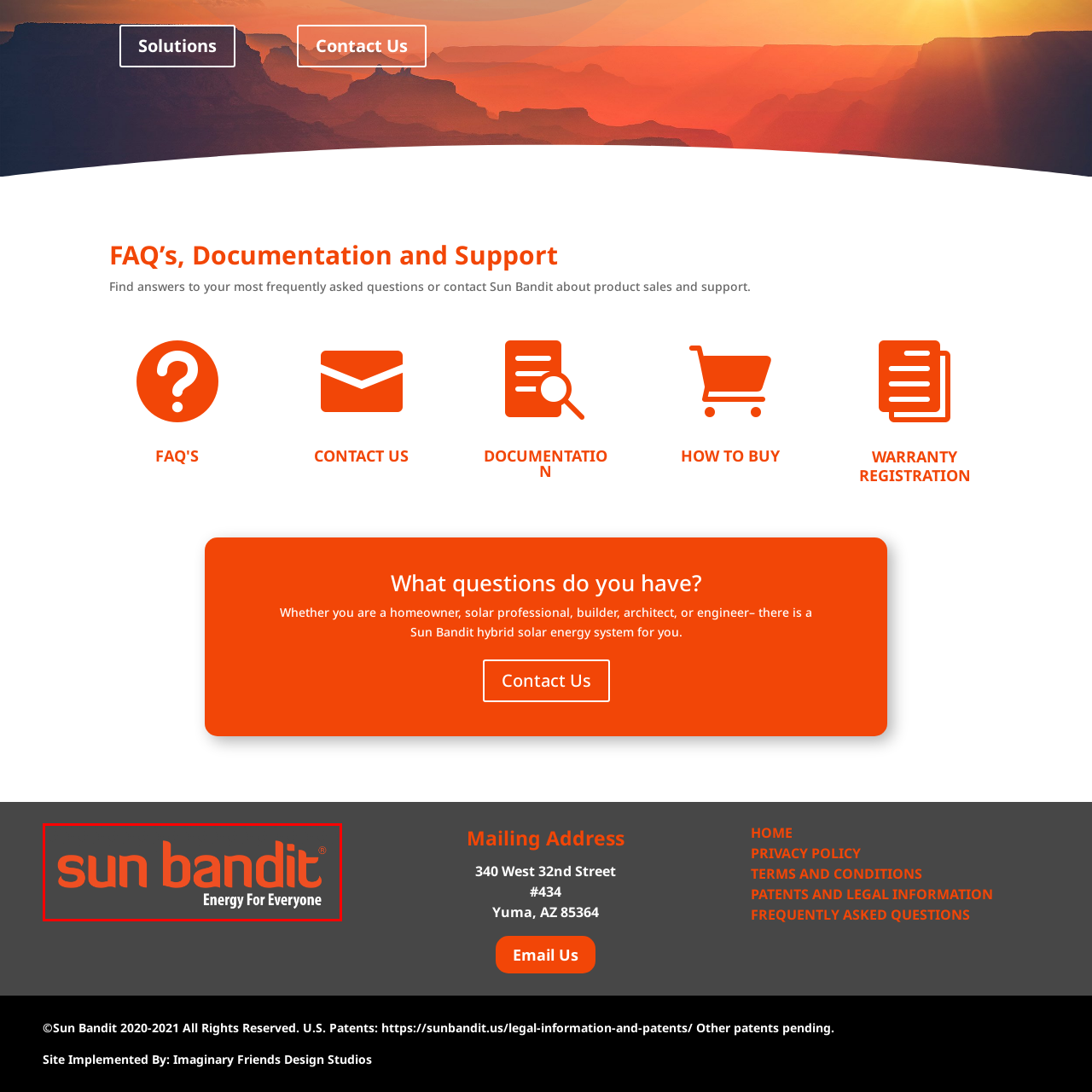Give a detailed account of the scene depicted within the red boundary.

The image features the logo of Sun Bandit, prominently displaying the brand name "sun bandit" in bold, striking orange letters. Below the name, the tagline "Energy For Everyone" emphasizes the company’s commitment to accessibility and inclusivity in renewable energy solutions. The background is a neutral gray, allowing the vibrant colors of the logo to stand out. This visual representation reflects Sun Bandit's mission to provide sustainable energy solutions that cater to a diverse range of customers, including homeowners and professionals within the renewable energy sector.